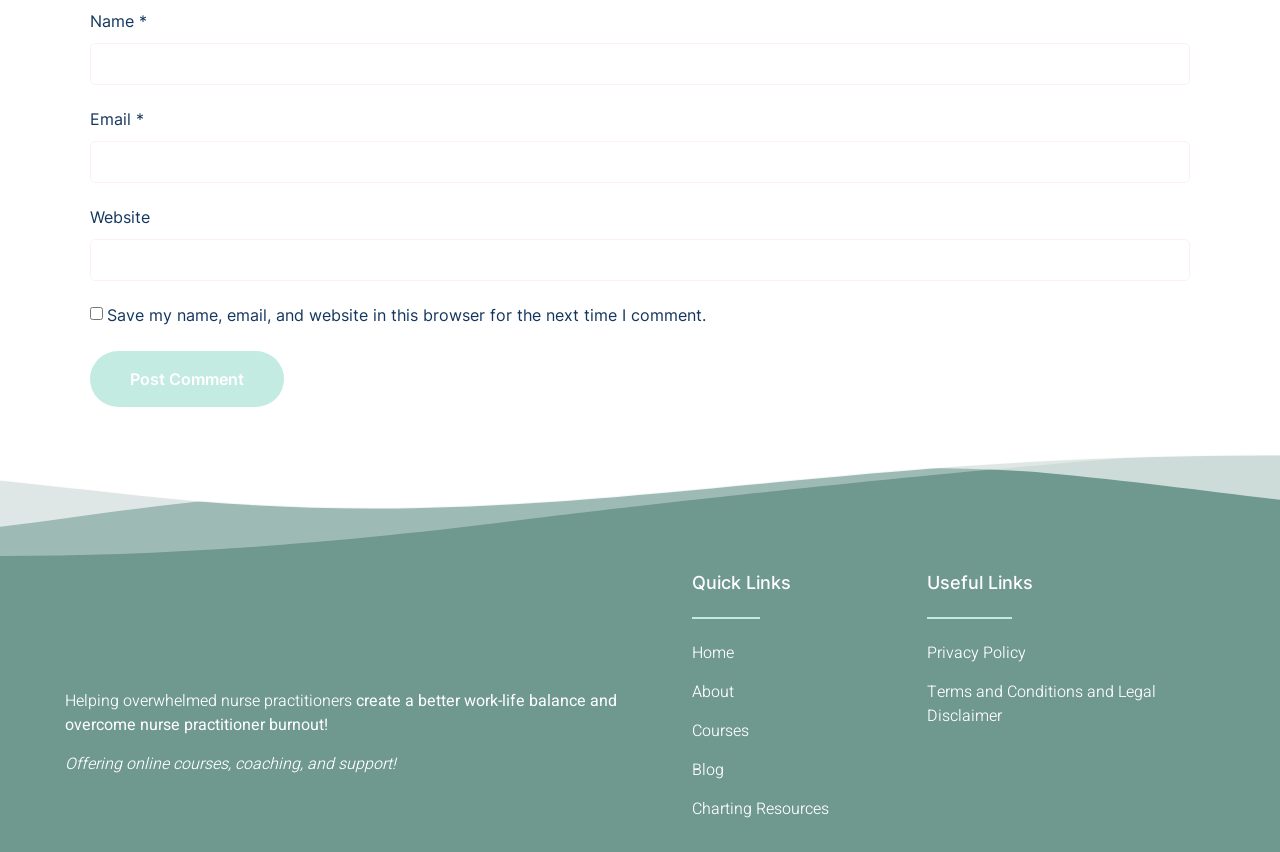Given the element description "parent_node: Website name="url"", identify the bounding box of the corresponding UI element.

[0.07, 0.28, 0.93, 0.329]